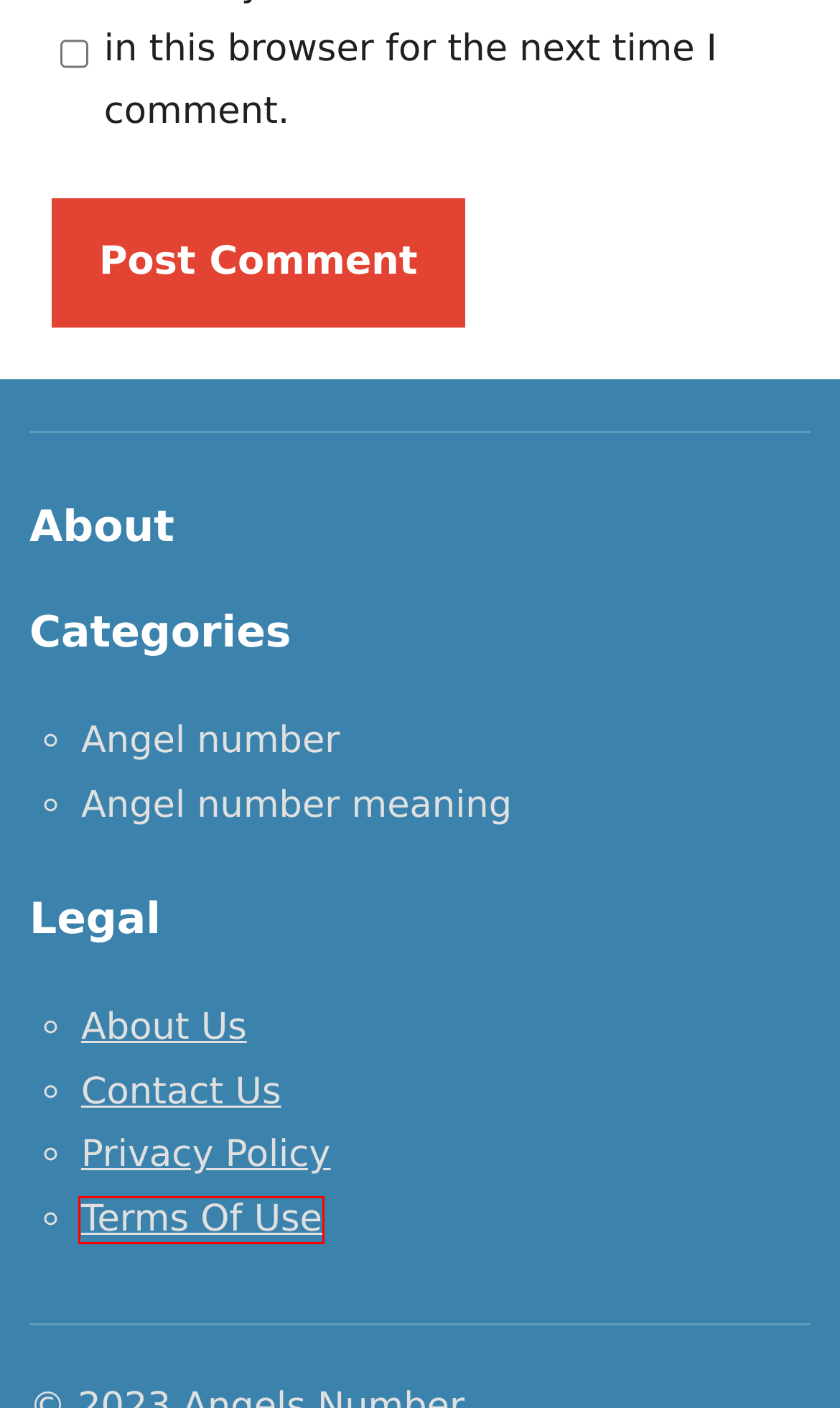Observe the screenshot of a webpage with a red bounding box around an element. Identify the webpage description that best fits the new page after the element inside the bounding box is clicked. The candidates are:
A. 2 Angel Number Meaning in Love, Twin Flame, Career & More
B. 4 Angel Number Meaning in Love, Twin Flame, Career & More
C. 0 Angel Number Meaning In Love, Twin Flame, Career & More
D. Angel number
E. Contact Us
F. Terms Of Use
G. Privacy Policy
H. About Us

F